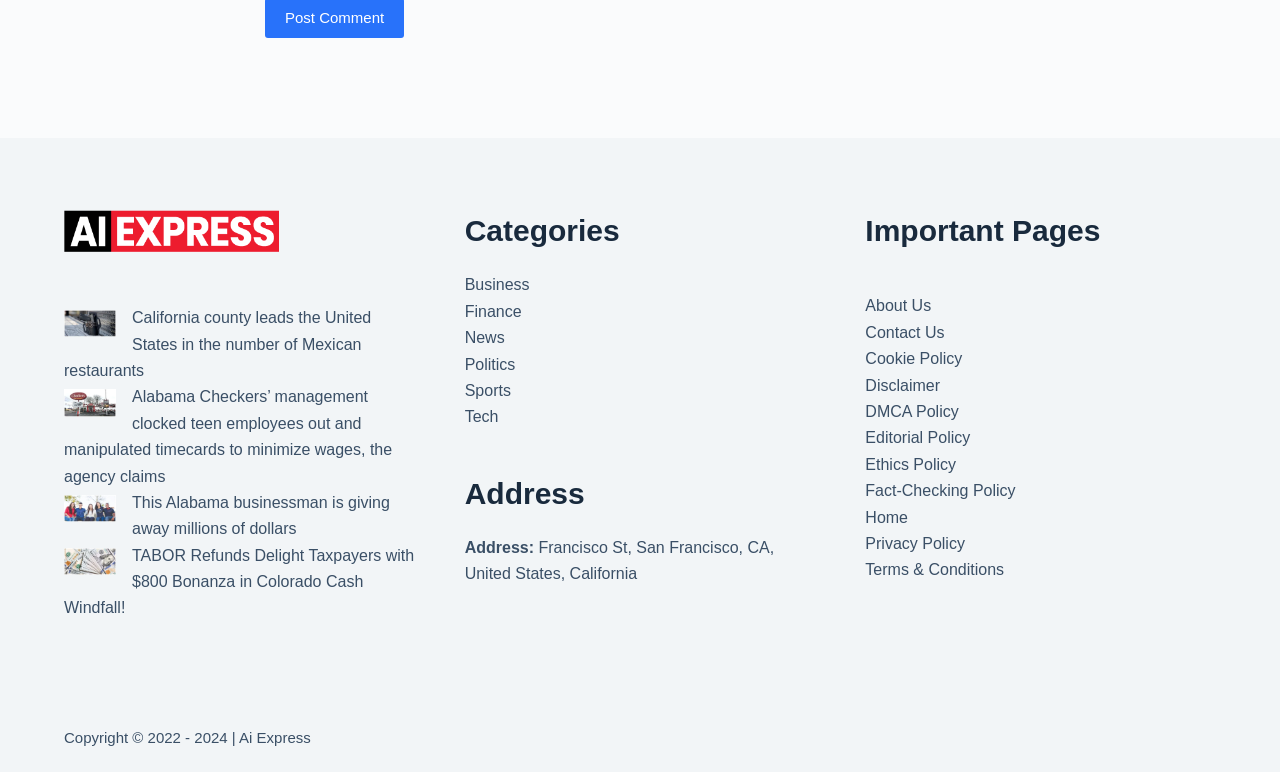Locate the bounding box coordinates of the clickable area to execute the instruction: "Visit the 'Home' page". Provide the coordinates as four float numbers between 0 and 1, represented as [left, top, right, bottom].

[0.676, 0.659, 0.709, 0.681]